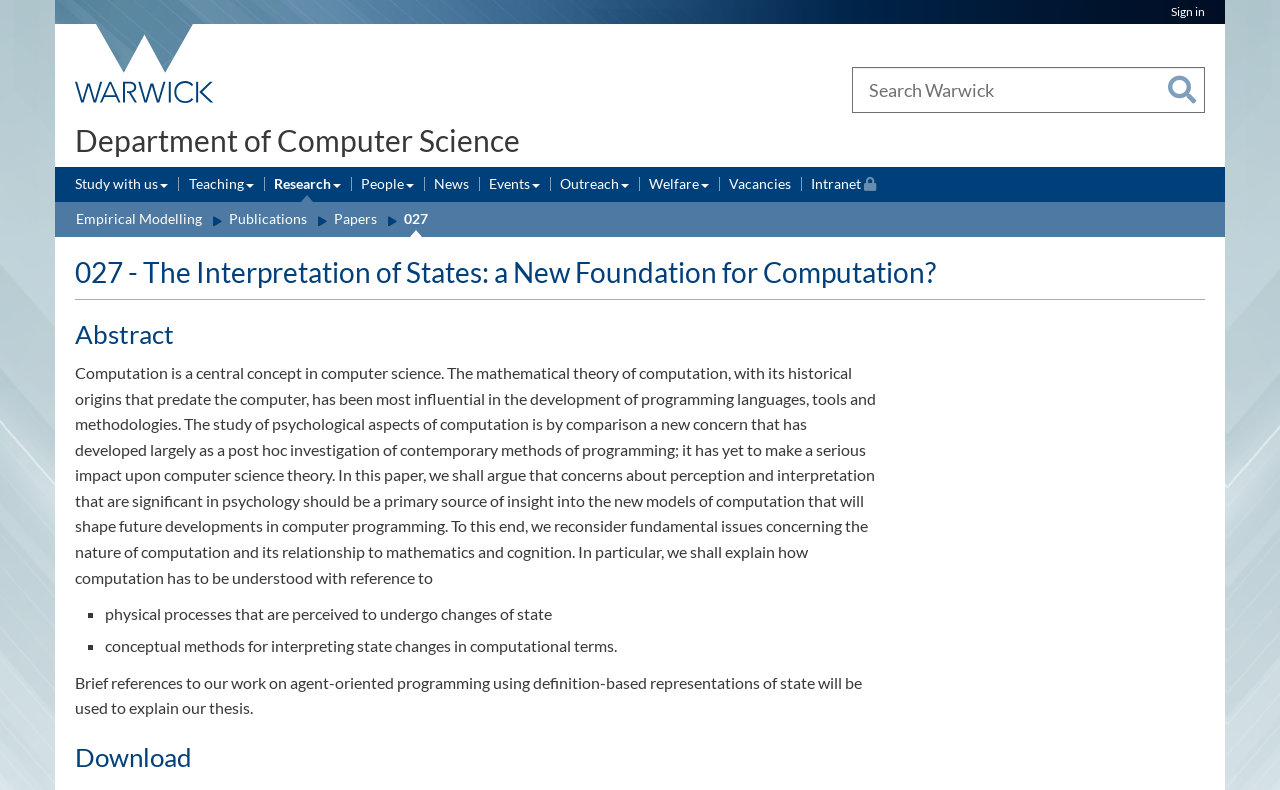Please identify the bounding box coordinates of the area I need to click to accomplish the following instruction: "Visit University of Warwick homepage".

[0.051, 0.03, 0.176, 0.132]